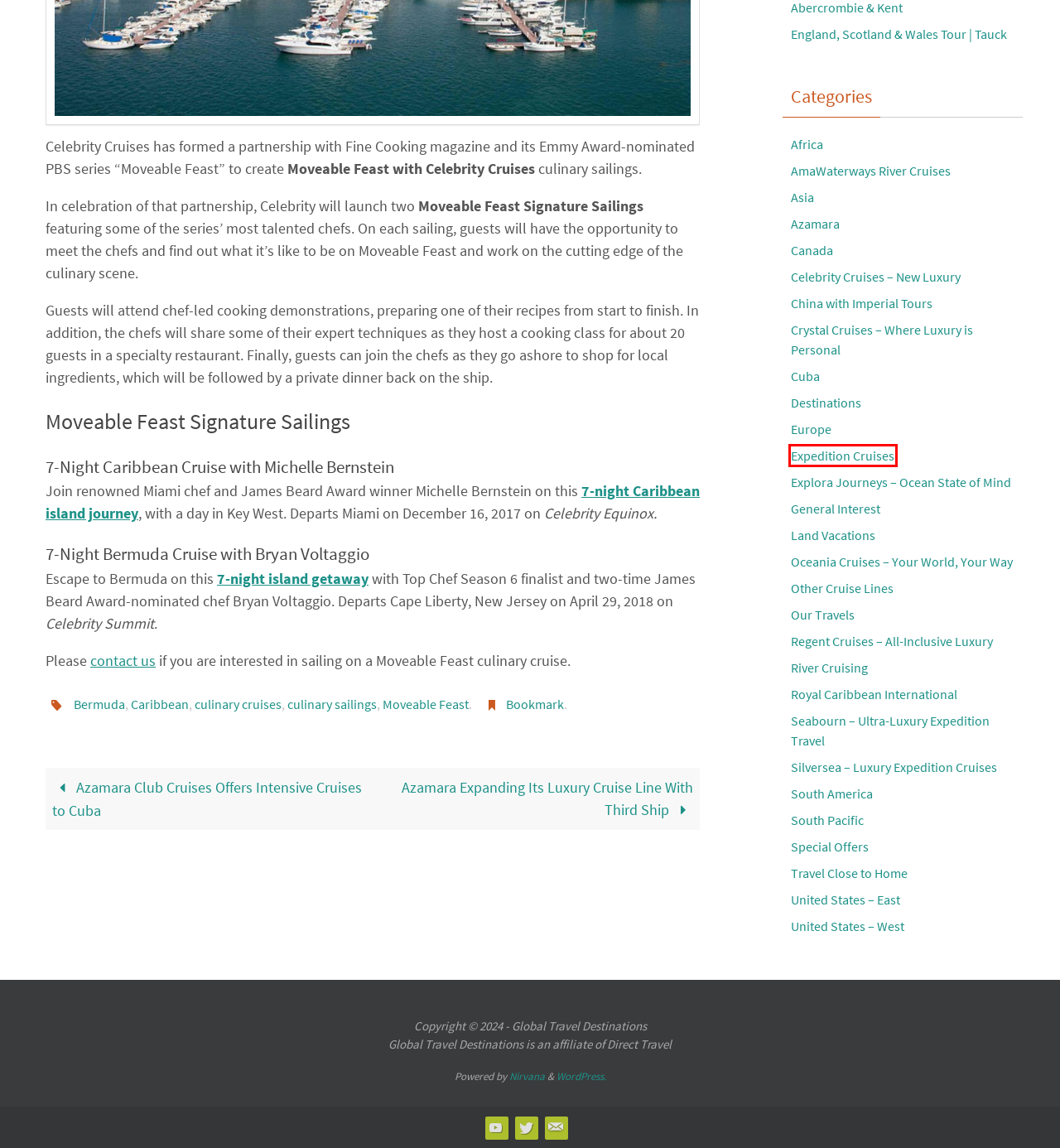Look at the screenshot of a webpage where a red bounding box surrounds a UI element. Your task is to select the best-matching webpage description for the new webpage after you click the element within the bounding box. The available options are:
A. Bermuda Archives - Global Travel Destinations
B. Cuba Archives - Global Travel Destinations
C. South Pacific Archives - Global Travel Destinations
D. Blog Tool, Publishing Platform, and CMS – WordPress.org
E. Expedition Cruises Archives - Global Travel Destinations
F. Free and Premium WordPress Themes • Cryout Creations
G. Special Offers Archives - Global Travel Destinations
H. China with Imperial Tours Archives - Global Travel Destinations

E